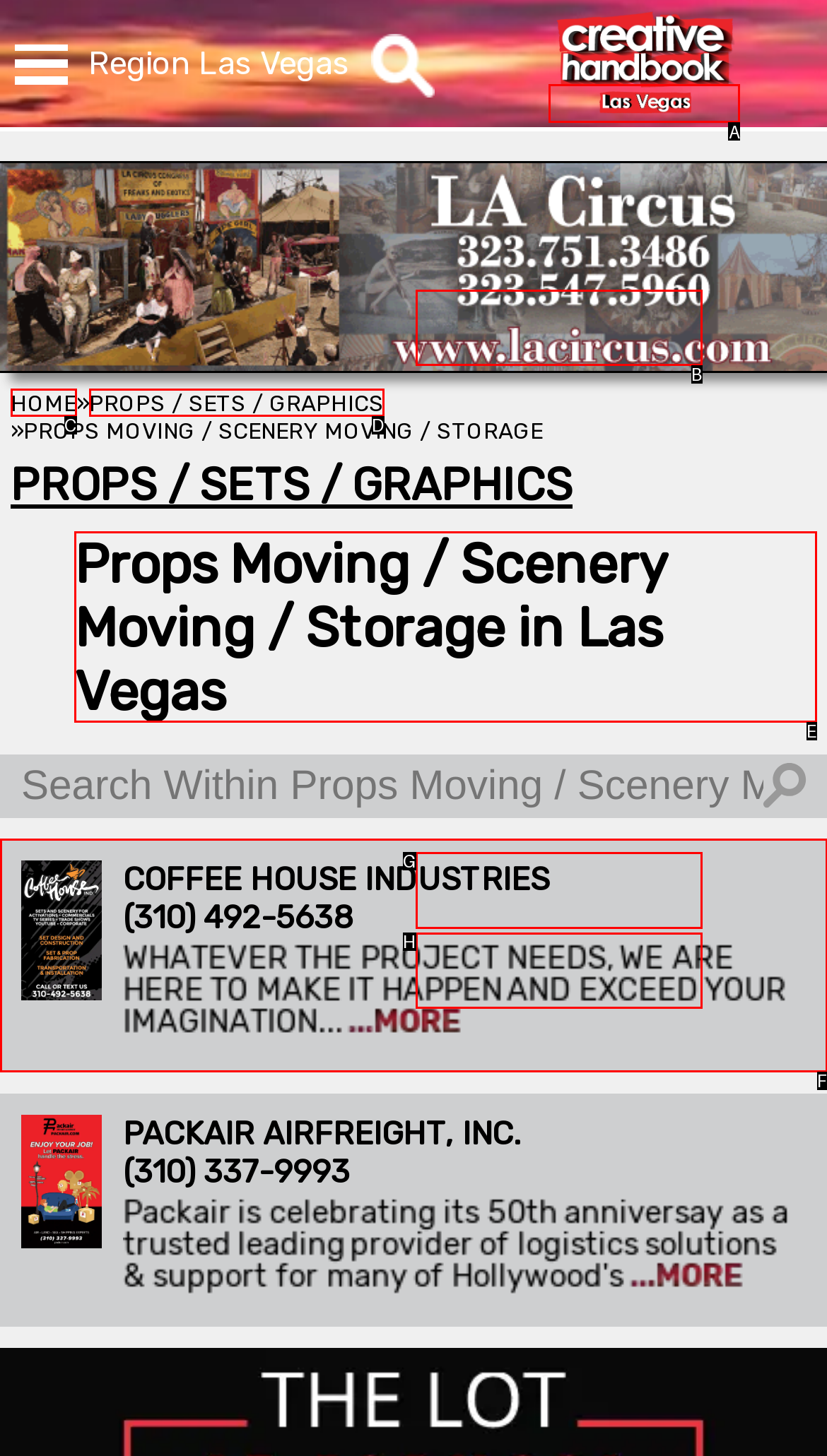Look at the highlighted elements in the screenshot and tell me which letter corresponds to the task: Get a copy.

B